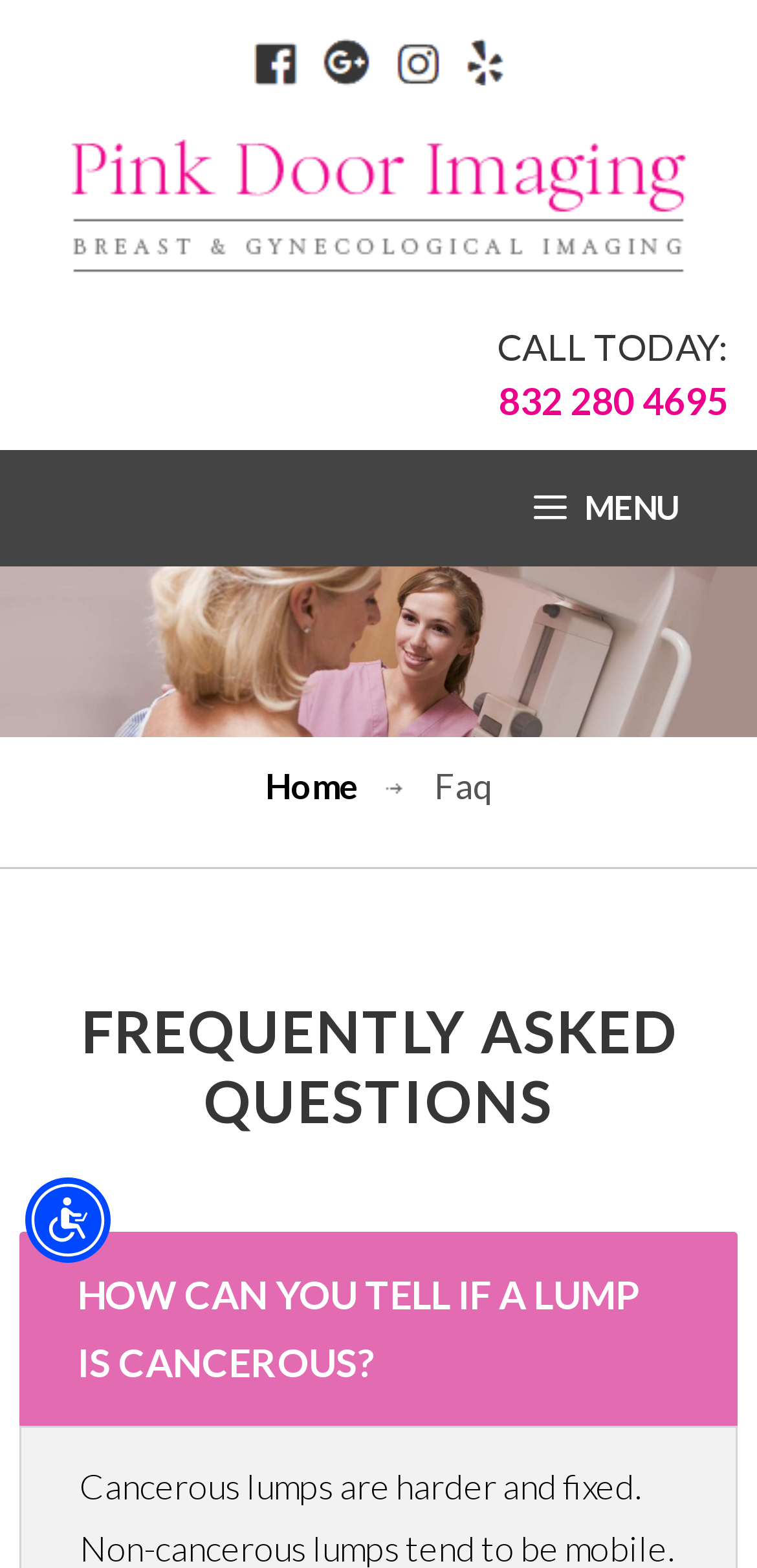Please locate the bounding box coordinates for the element that should be clicked to achieve the following instruction: "Select an option from the dropdown menu". Ensure the coordinates are given as four float numbers between 0 and 1, i.e., [left, top, right, bottom].

None